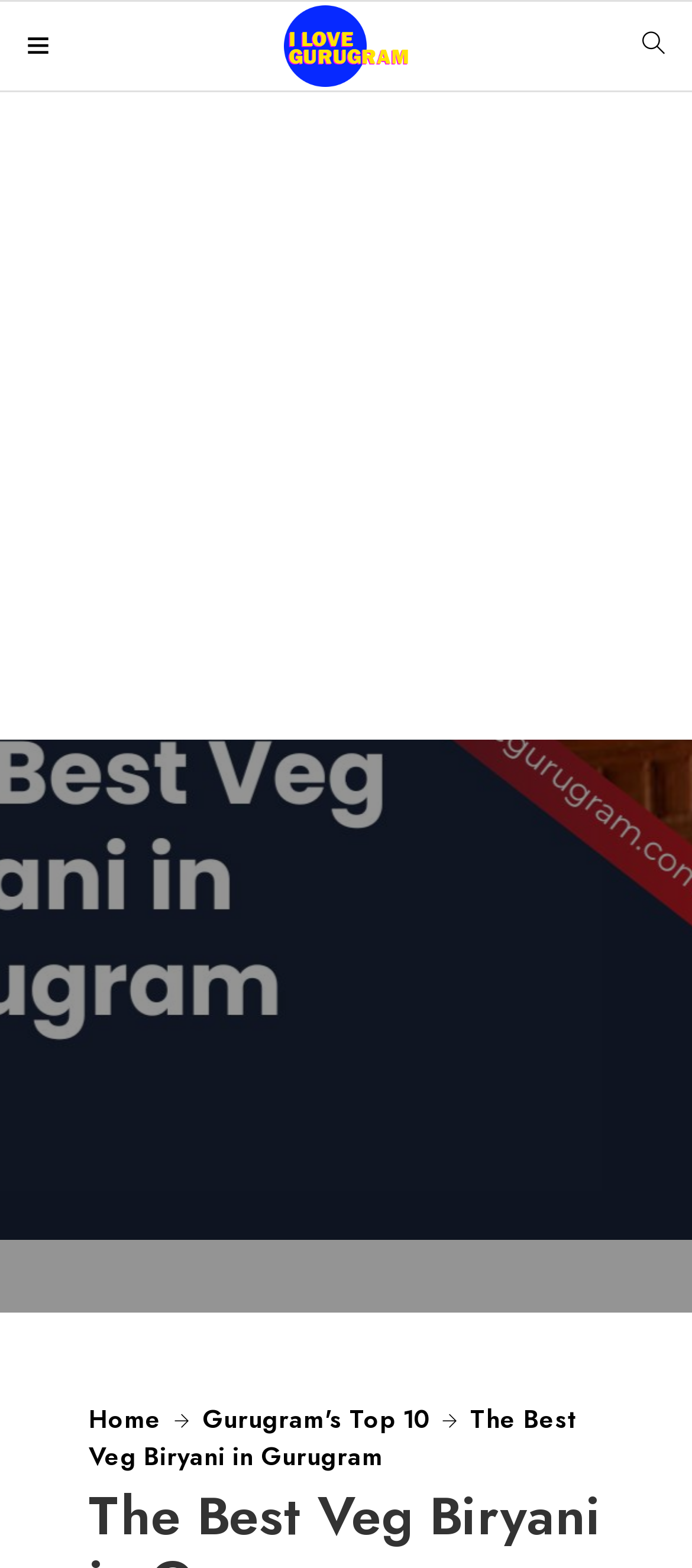What is the position of the title on the webpage?
Based on the image, give a concise answer in the form of a single word or short phrase.

Bottom